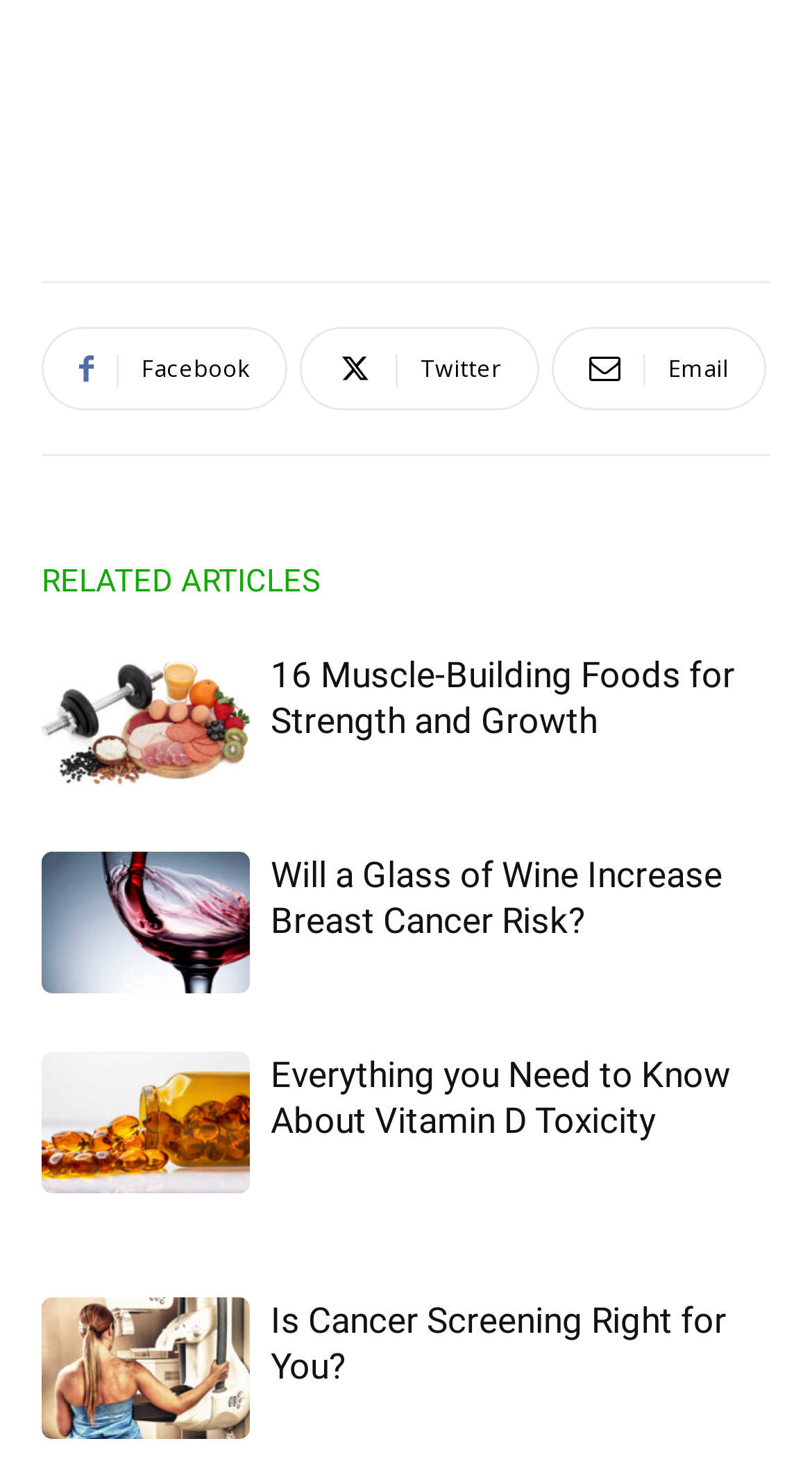Provide a brief response to the question below using a single word or phrase: 
What is the topic of the last related article?

Cancer Screening